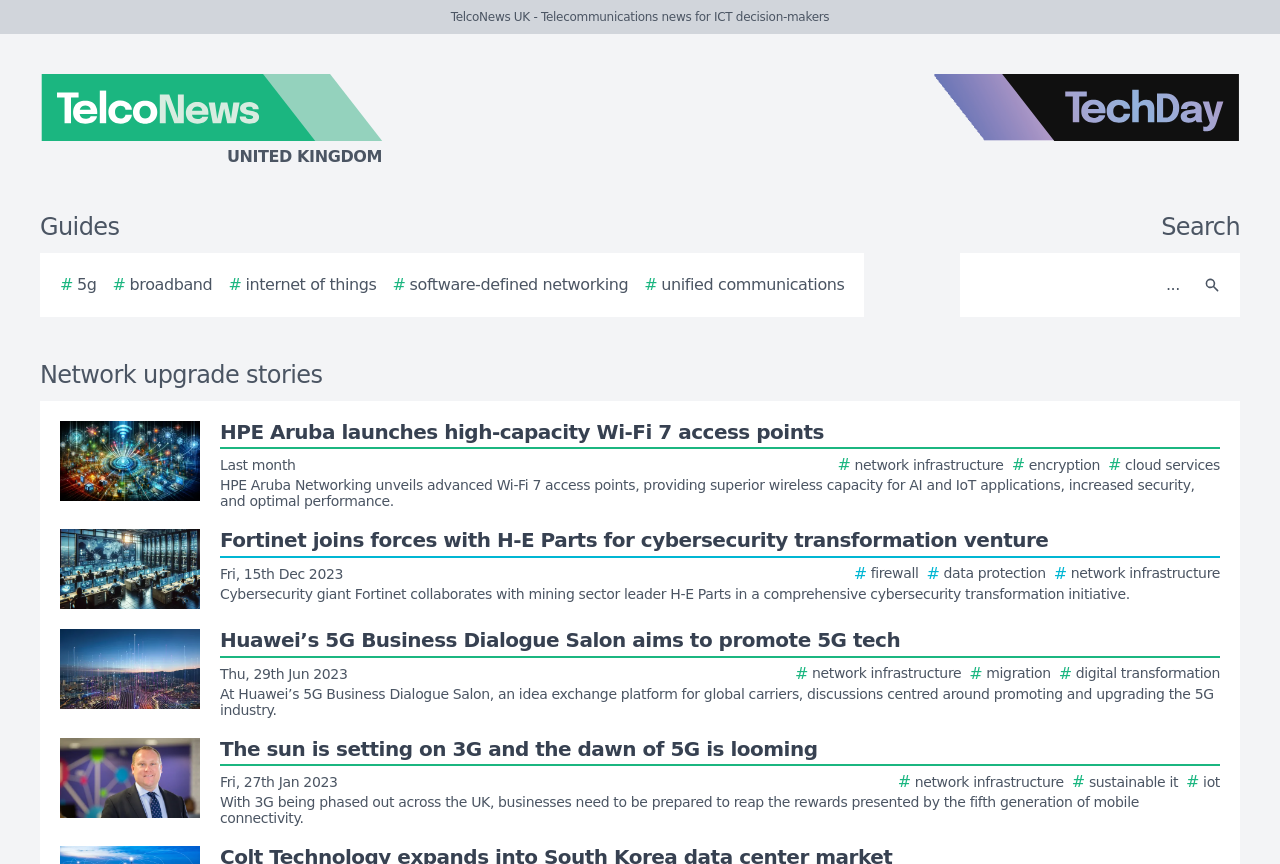Give a short answer to this question using one word or a phrase:
What is the topic of the first story listed on the webpage?

HPE Aruba launches high-capacity Wi-Fi 7 access points